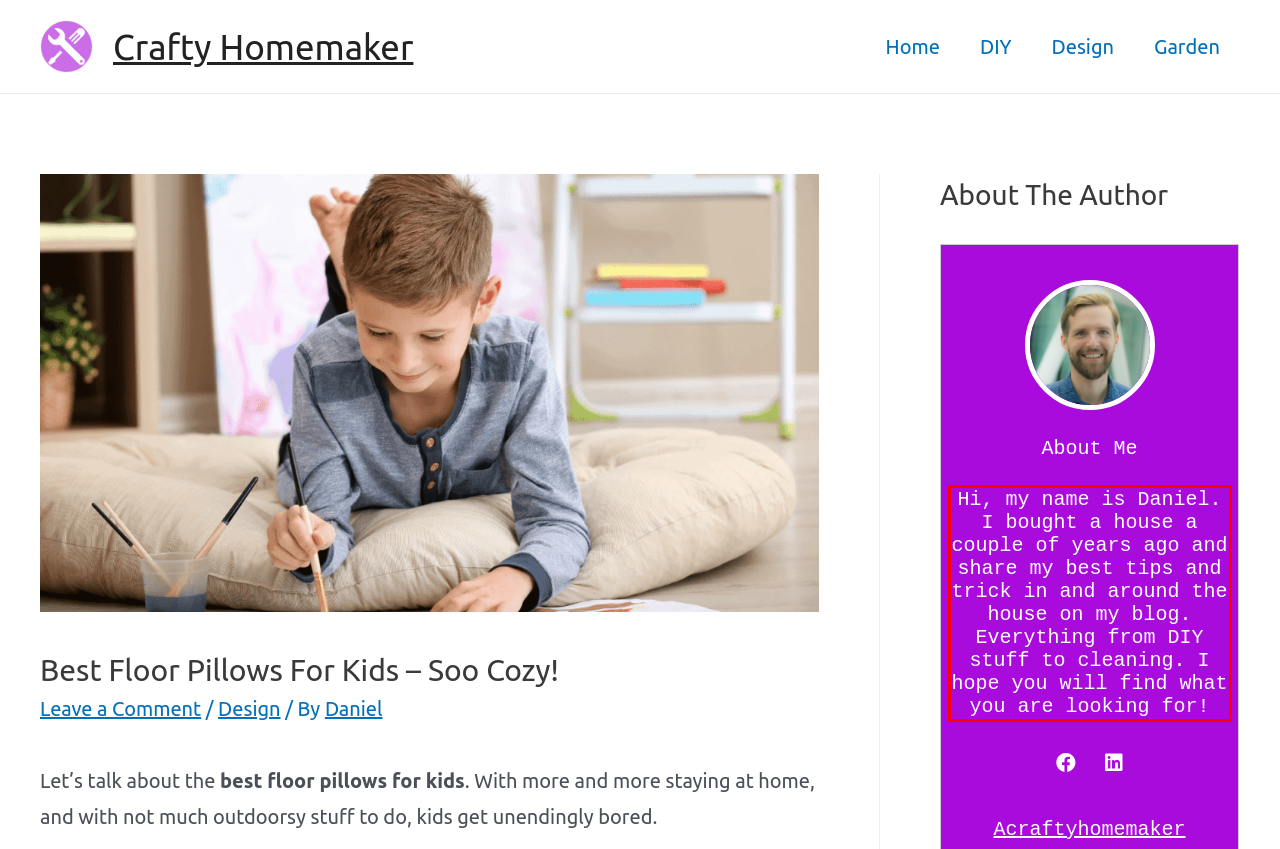You are presented with a screenshot containing a red rectangle. Extract the text found inside this red bounding box.

Hi, my name is Daniel. I bought a house a couple of years ago and share my best tips and trick in and around the house on my blog. Everything from DIY stuff to cleaning. I hope you will find what you are looking for!